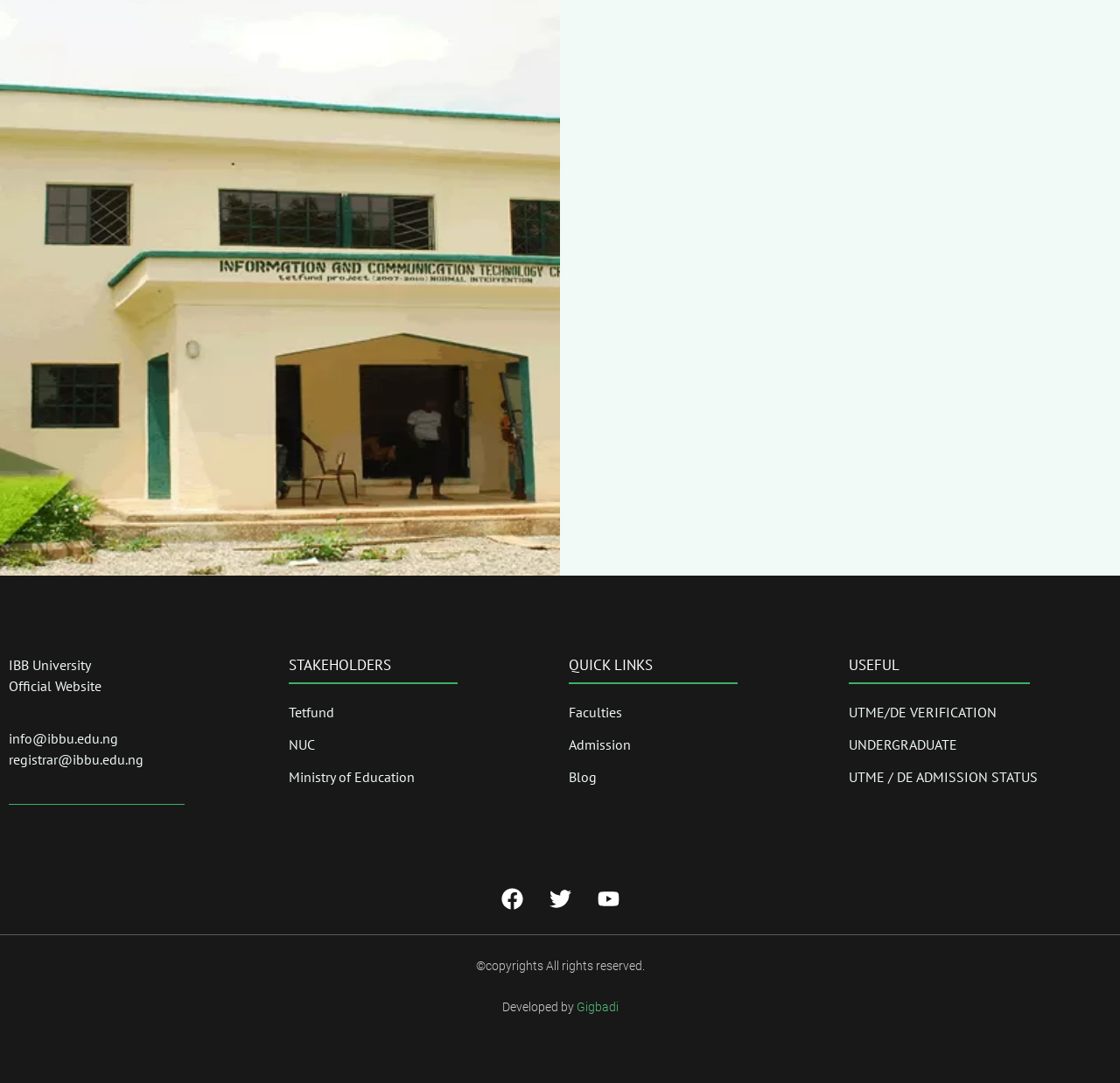Please indicate the bounding box coordinates for the clickable area to complete the following task: "check UTME/DE VERIFICATION". The coordinates should be specified as four float numbers between 0 and 1, i.e., [left, top, right, bottom].

[0.758, 0.648, 0.992, 0.667]